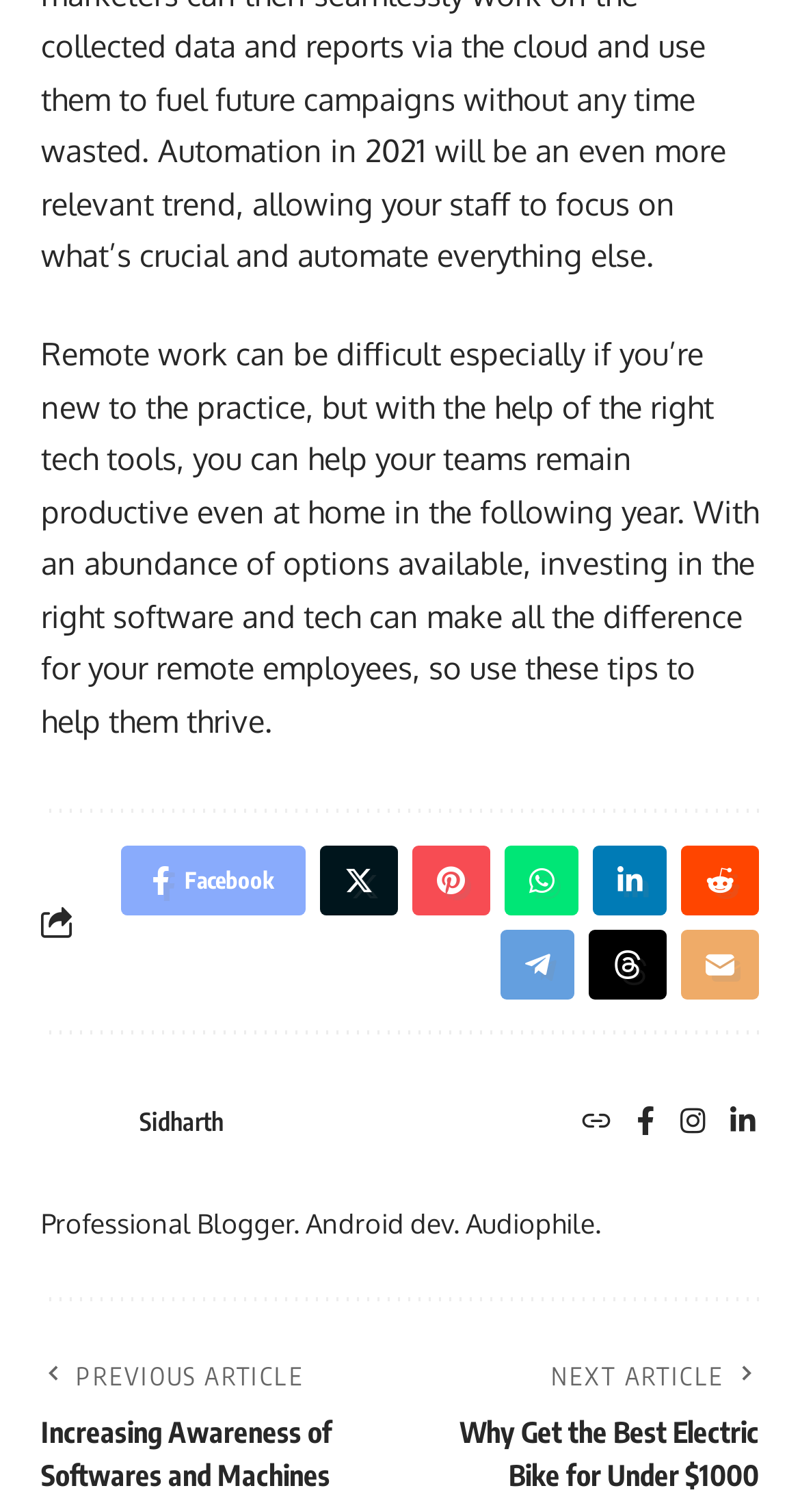Answer the question below in one word or phrase:
What is the author's interest besides blogging?

Android dev and audiophile